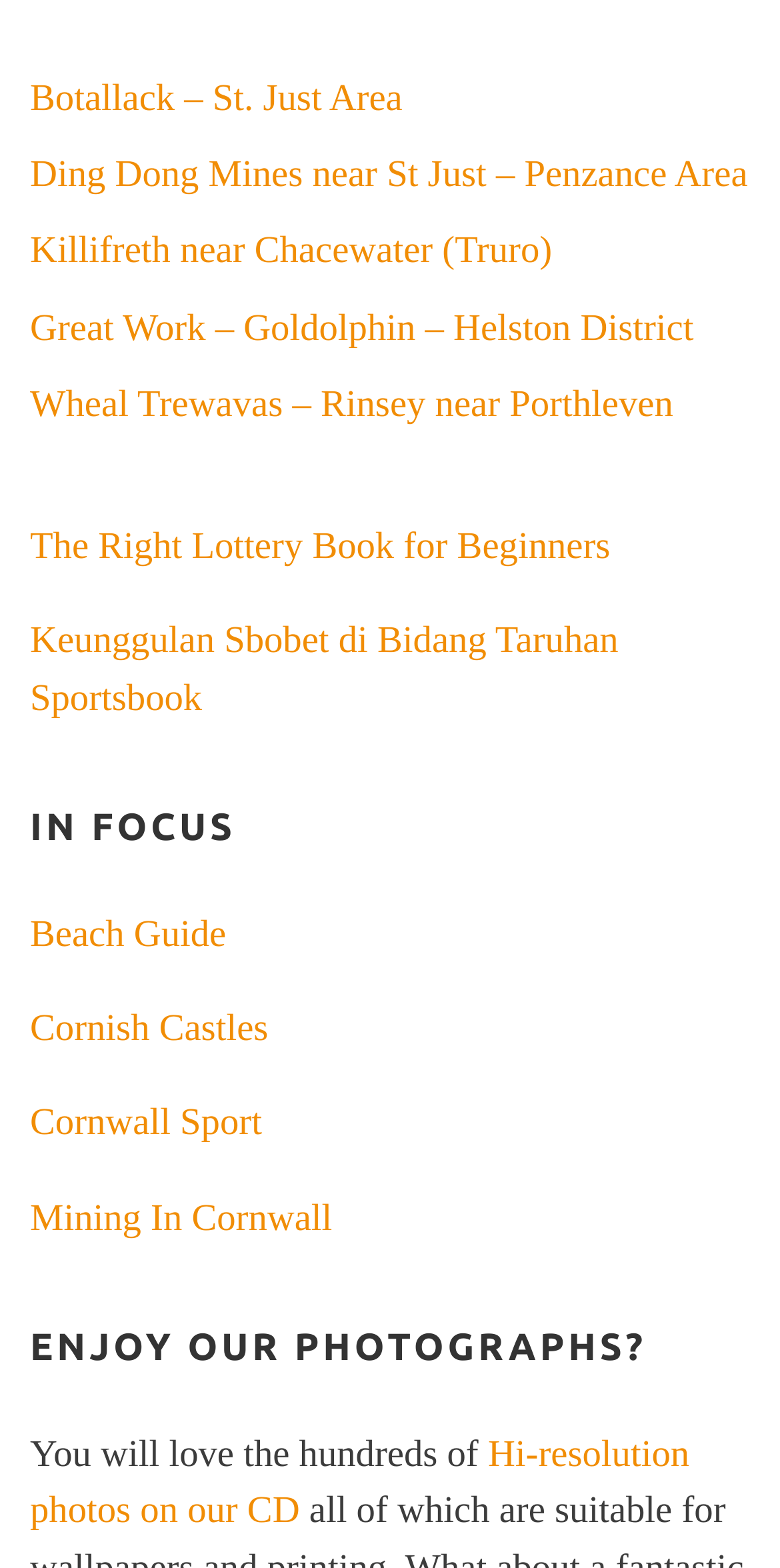What is the main topic of the webpage?
Please respond to the question with as much detail as possible.

Based on the links and headings on the webpage, it appears to be focused on Cornwall, with topics such as mining, castles, and beaches.